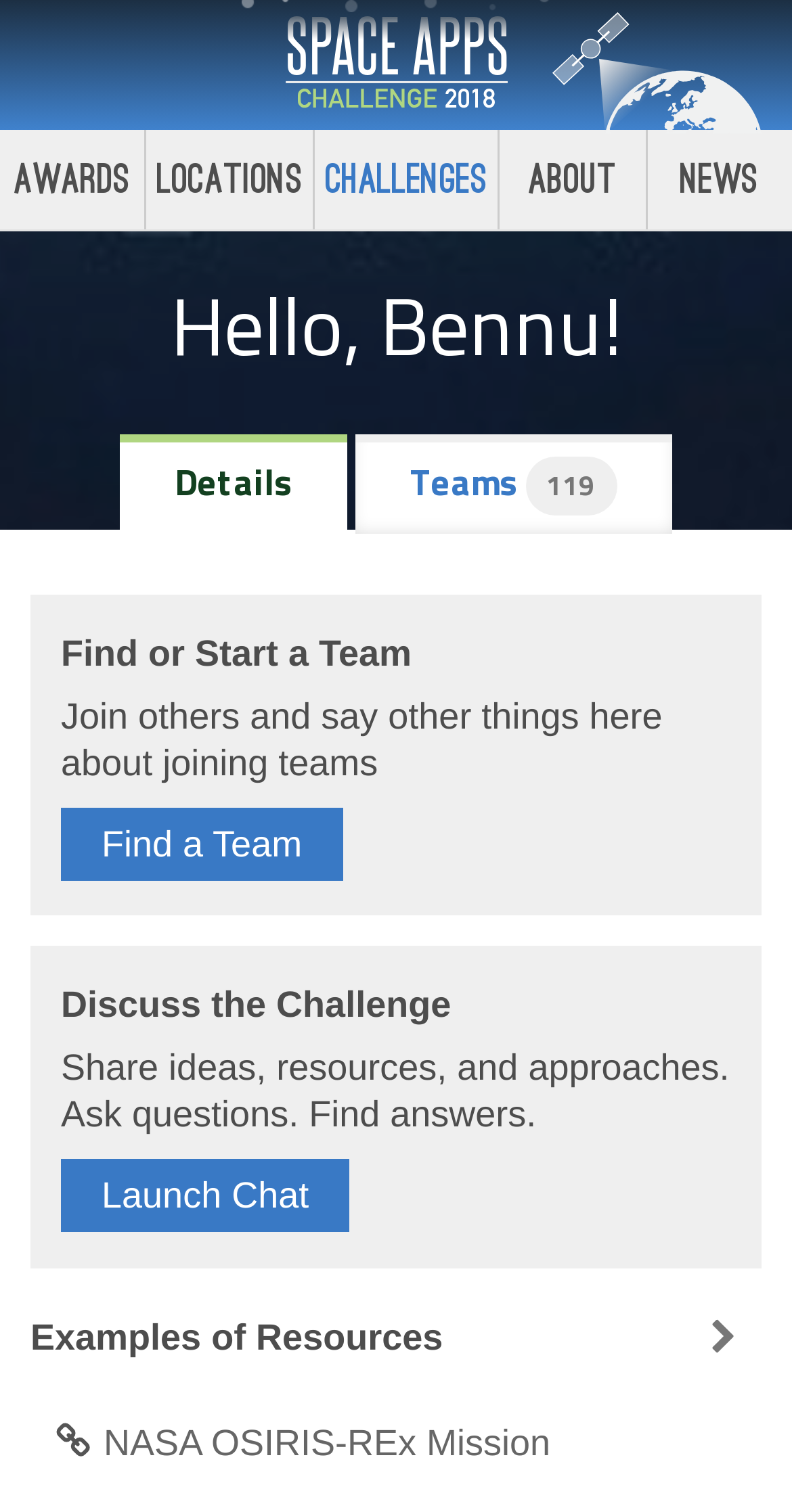How many tabs are available?
Look at the image and provide a short answer using one word or a phrase.

2